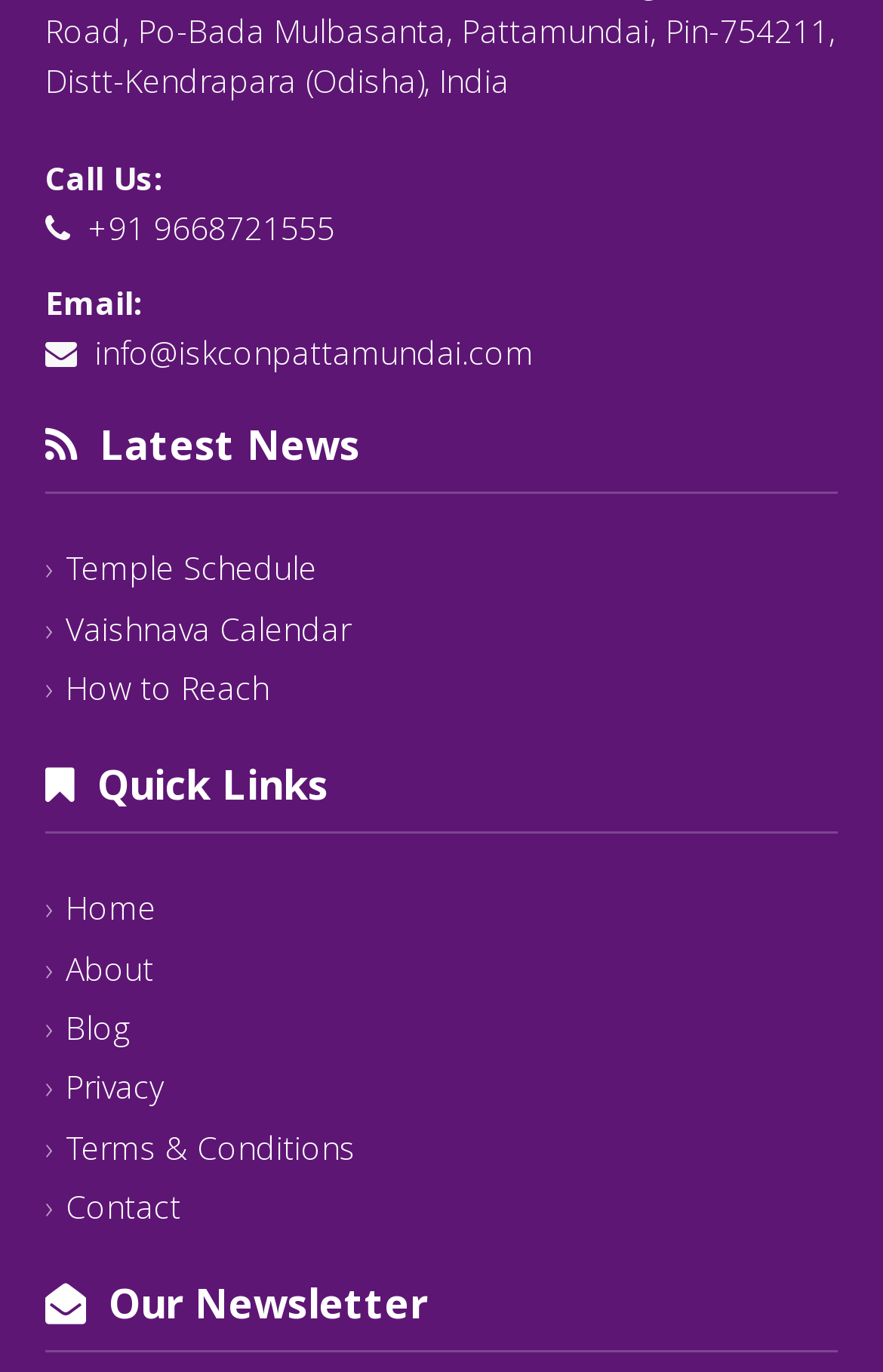What is the email address to contact?
Please look at the screenshot and answer using one word or phrase.

info@iskconpattamundai.com